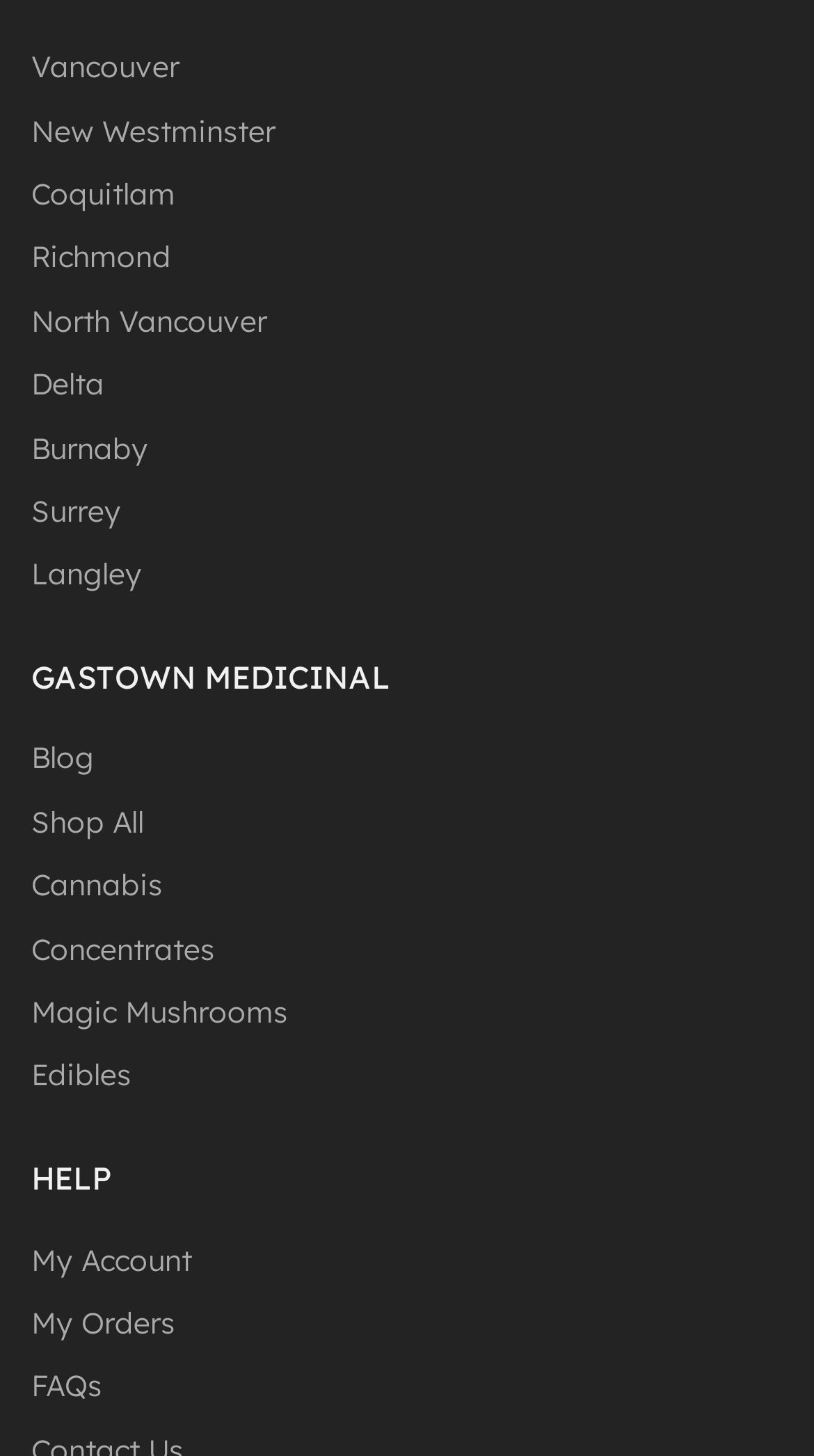Respond with a single word or phrase:
What is the purpose of the 'HELP' section?

To provide assistance